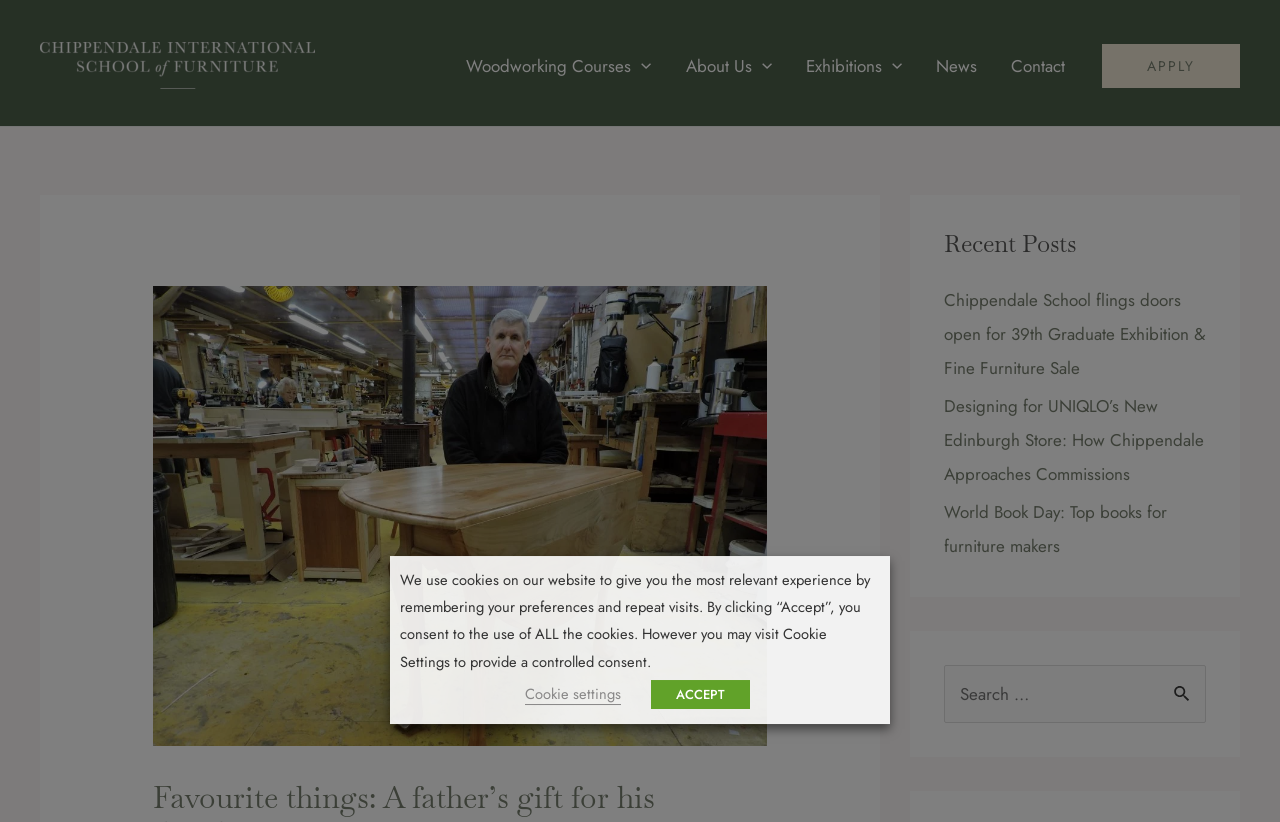Please determine the primary heading and provide its text.

Favourite things: A father’s gift for his daughter